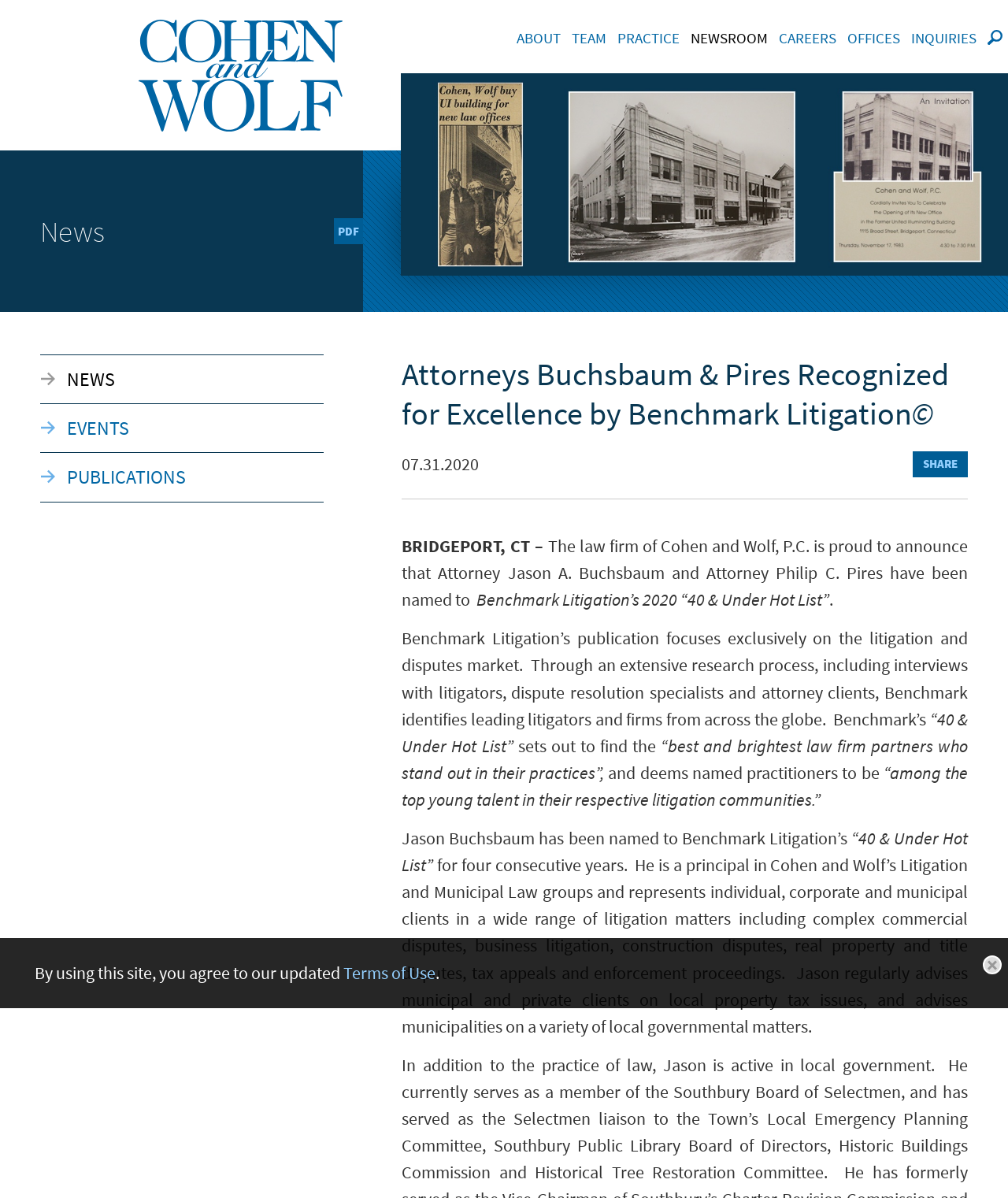For the given element description Inquiries, determine the bounding box coordinates of the UI element. The coordinates should follow the format (top-left x, top-left y, bottom-right x, bottom-right y) and be within the range of 0 to 1.

[0.898, 0.018, 0.974, 0.046]